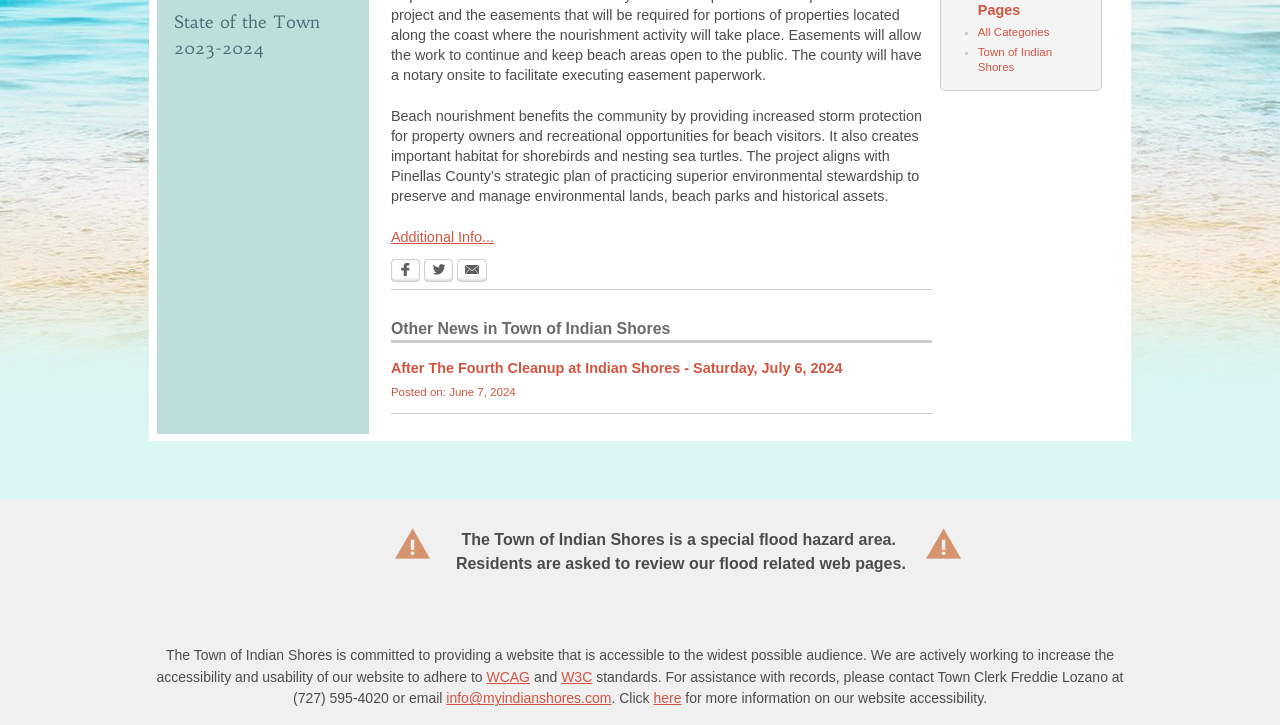Given the element description, predict the bounding box coordinates in the format (top-left x, top-left y, bottom-right x, bottom-right y). Make sure all values are between 0 and 1. Here is the element description: Town of Indian Shores

[0.764, 0.064, 0.822, 0.101]